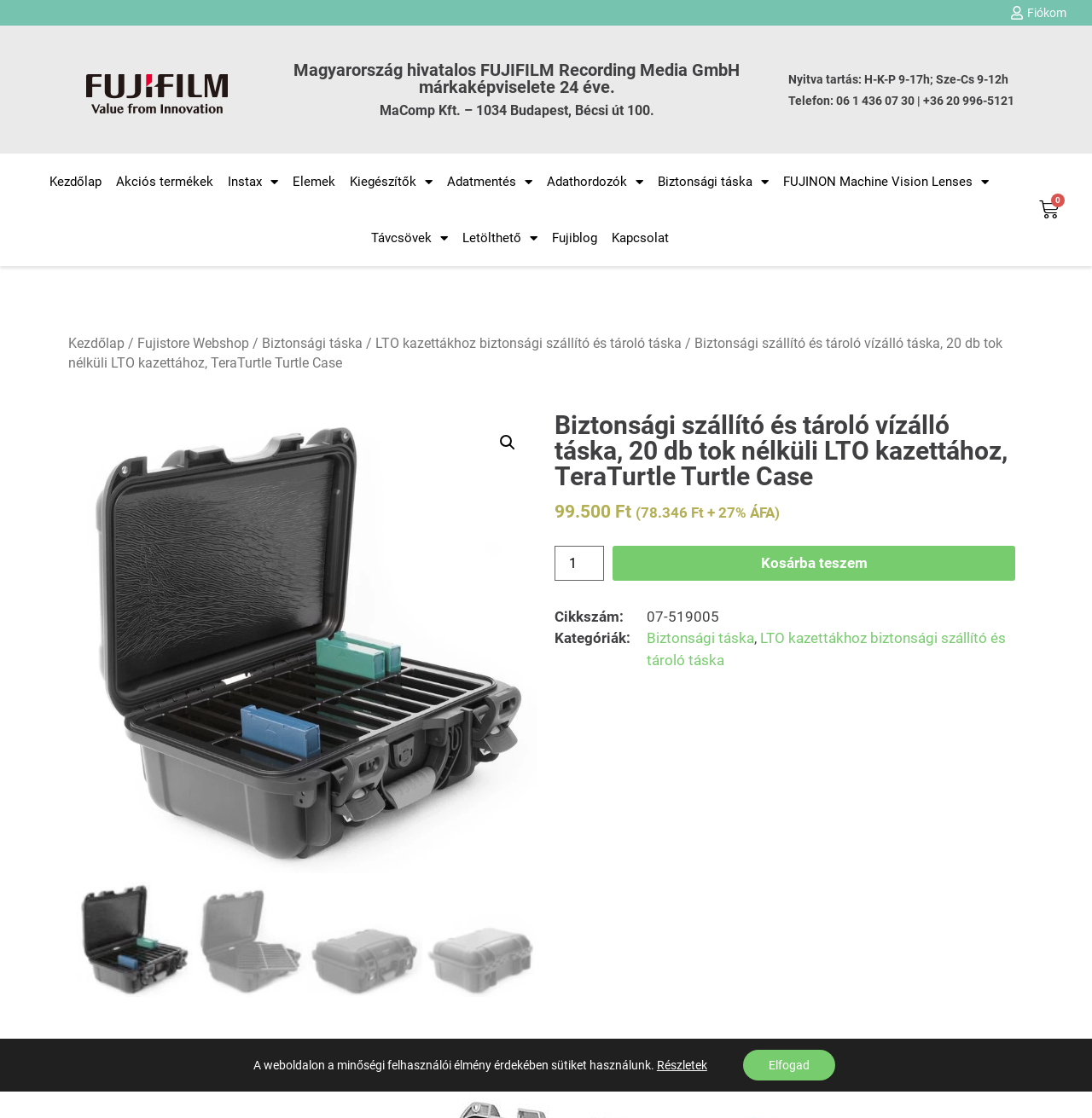Identify the coordinates of the bounding box for the element that must be clicked to accomplish the instruction: "Go to personal homepage".

[0.023, 0.003, 0.977, 0.019]